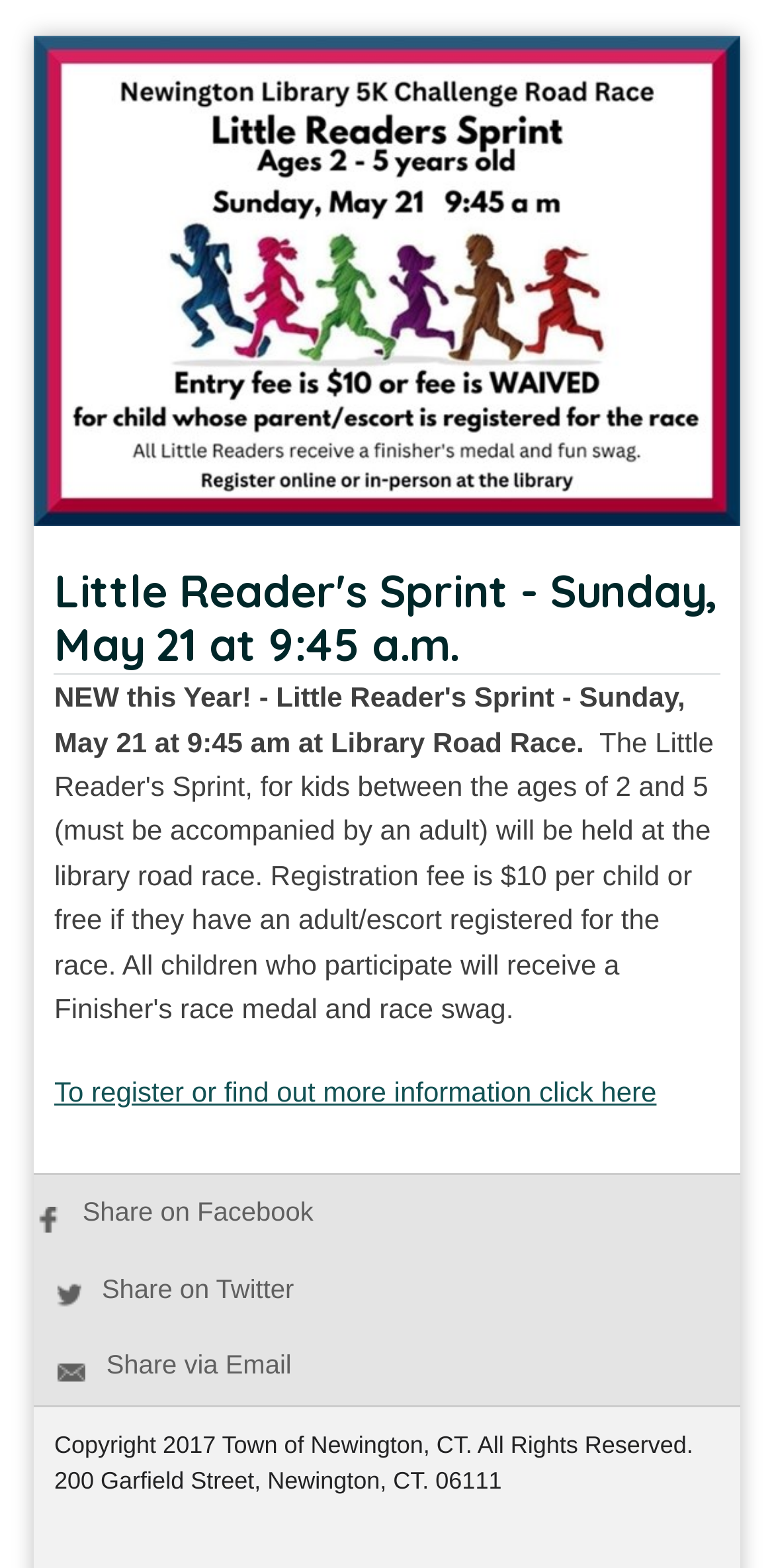Refer to the image and provide an in-depth answer to the question:
What is the start time of the Little Reader's Sprint event?

I found the start time of the event by looking at the heading element that says 'Little Reader's Sprint - Sunday, May 21 at 9:45 a.m.'